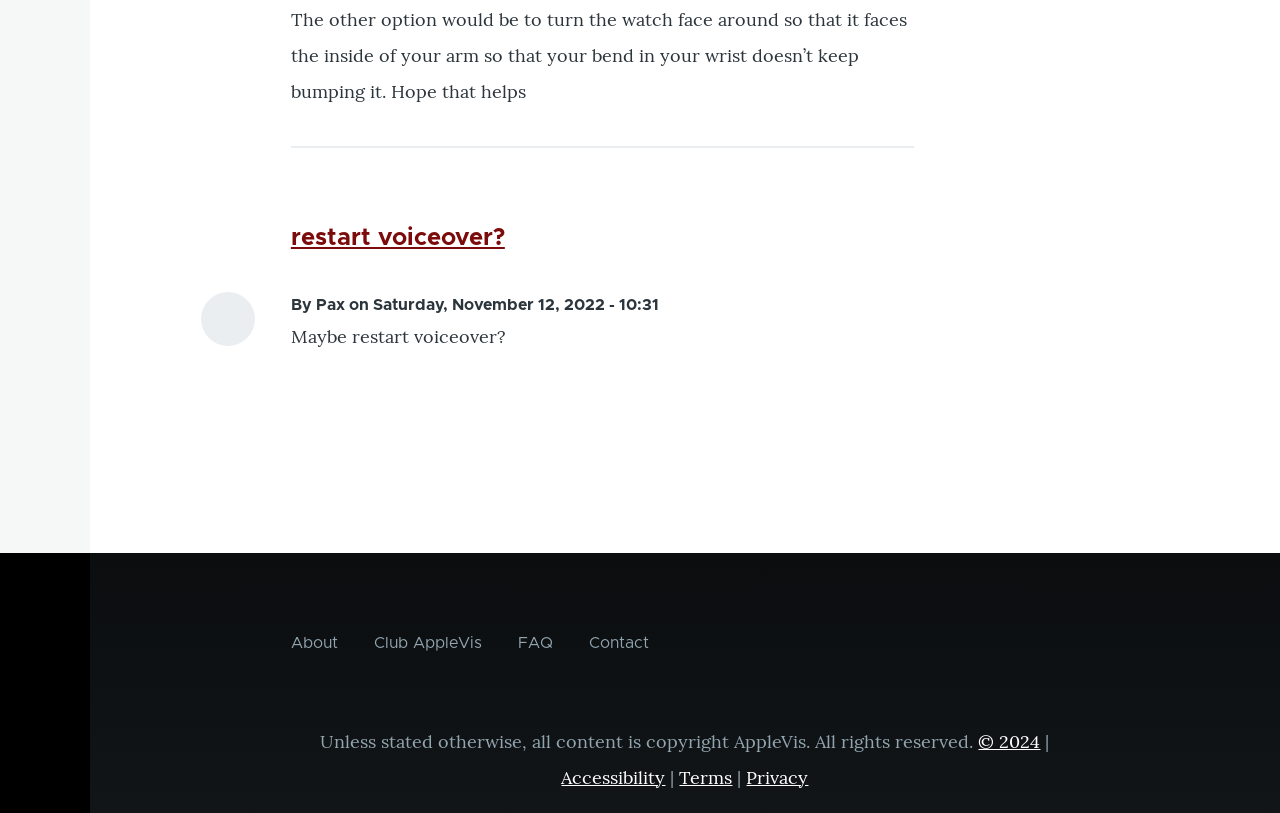Determine the bounding box coordinates of the region to click in order to accomplish the following instruction: "access Accessibility". Provide the coordinates as four float numbers between 0 and 1, specifically [left, top, right, bottom].

[0.439, 0.942, 0.52, 0.97]